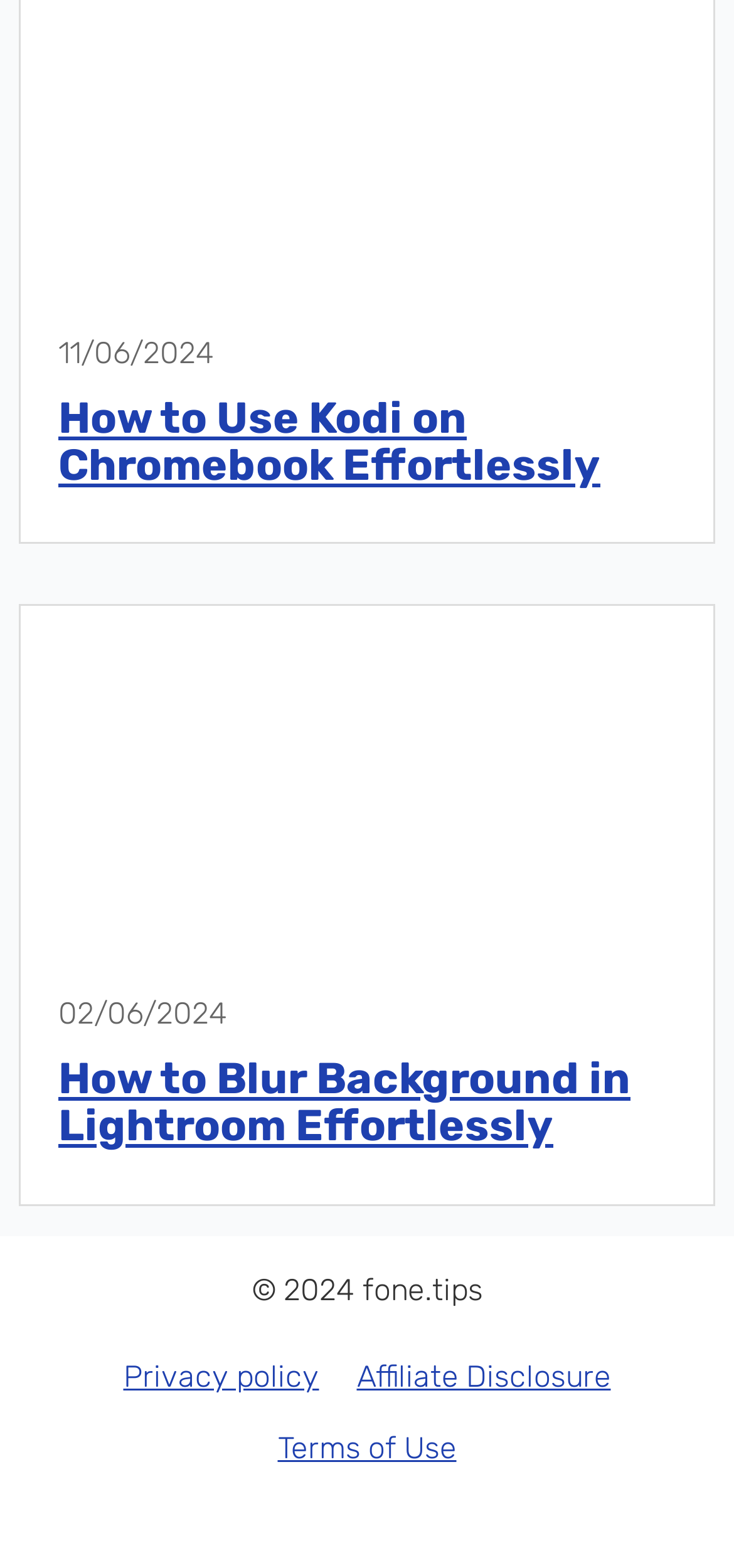Provide a one-word or short-phrase response to the question:
What is the copyright year of the website?

2024